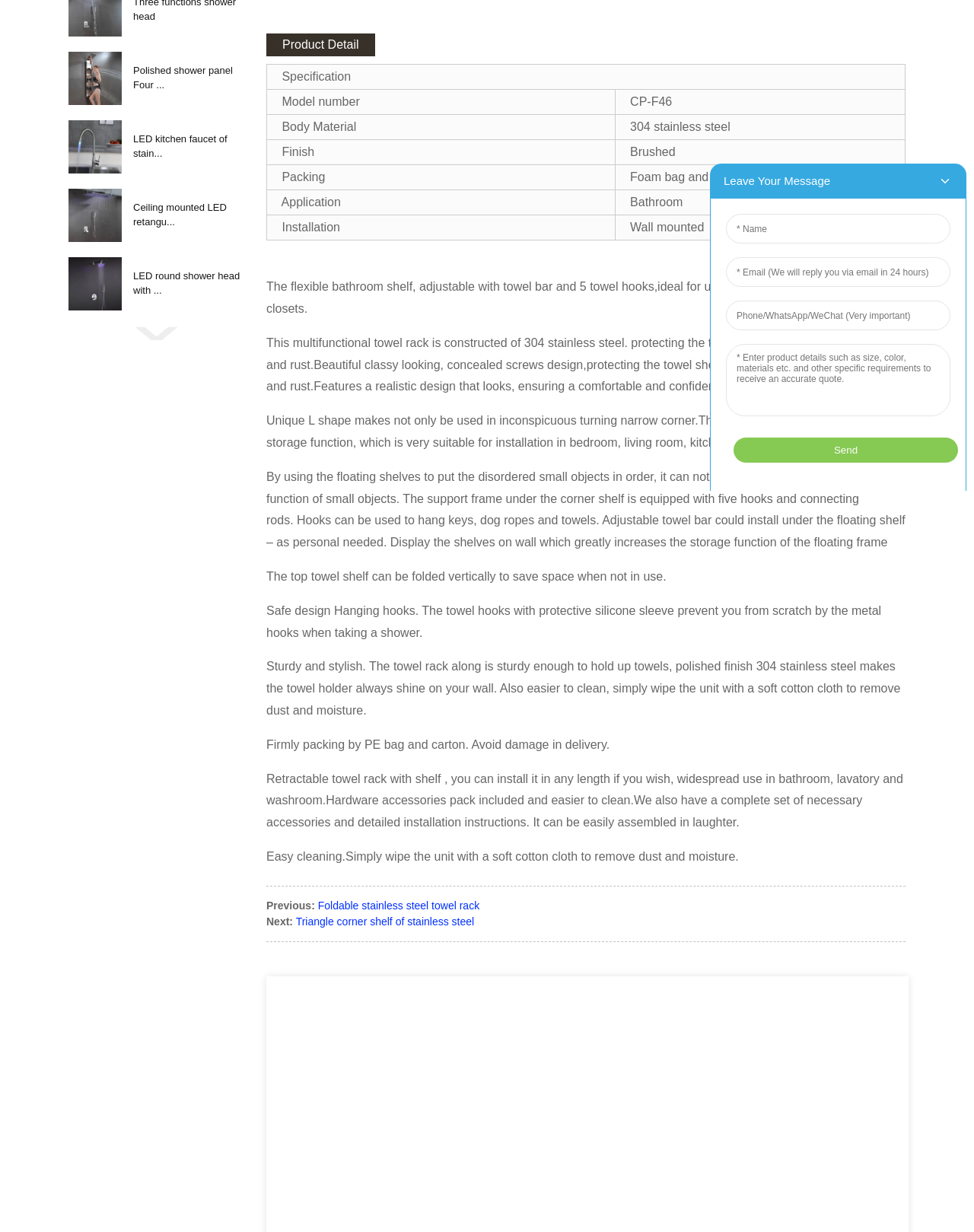Provide the bounding box coordinates of the UI element that matches the description: "parent_node: Ceiling mounted LED retangu...".

[0.07, 0.153, 0.125, 0.196]